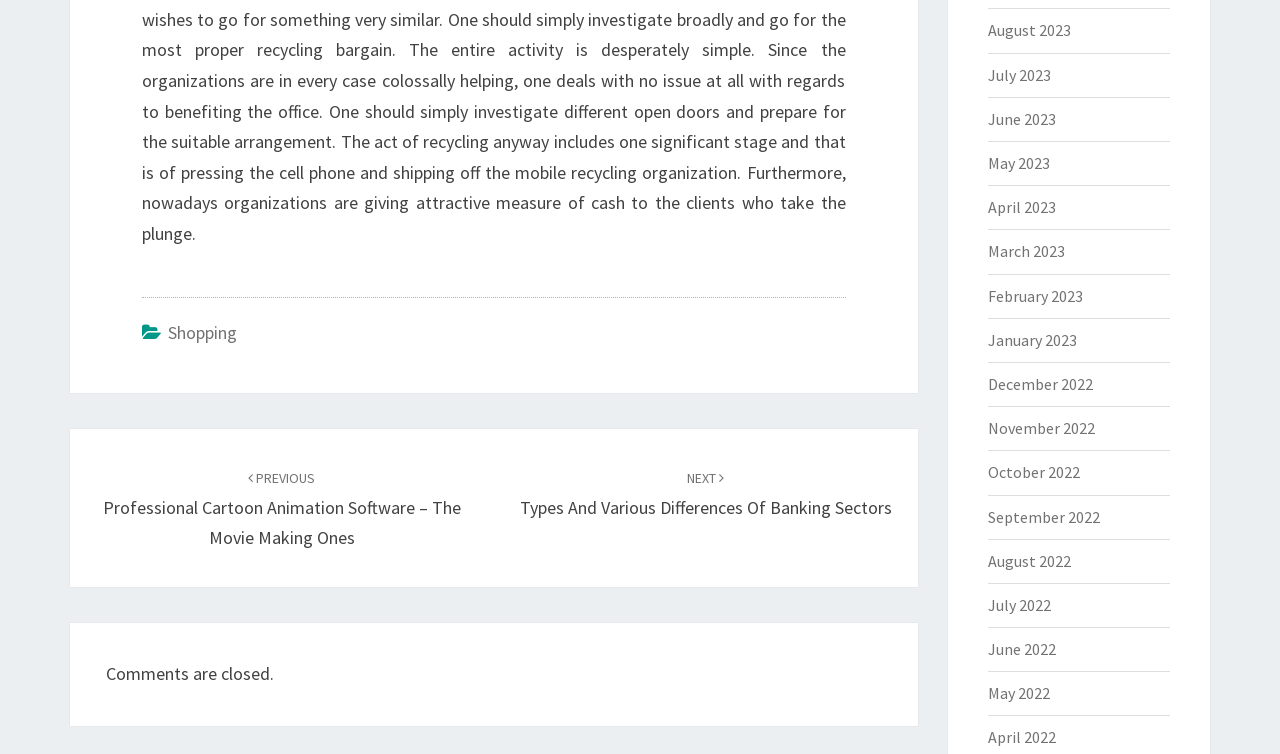Can you pinpoint the bounding box coordinates for the clickable element required for this instruction: "view August 2023 posts"? The coordinates should be four float numbers between 0 and 1, i.e., [left, top, right, bottom].

[0.771, 0.027, 0.836, 0.054]